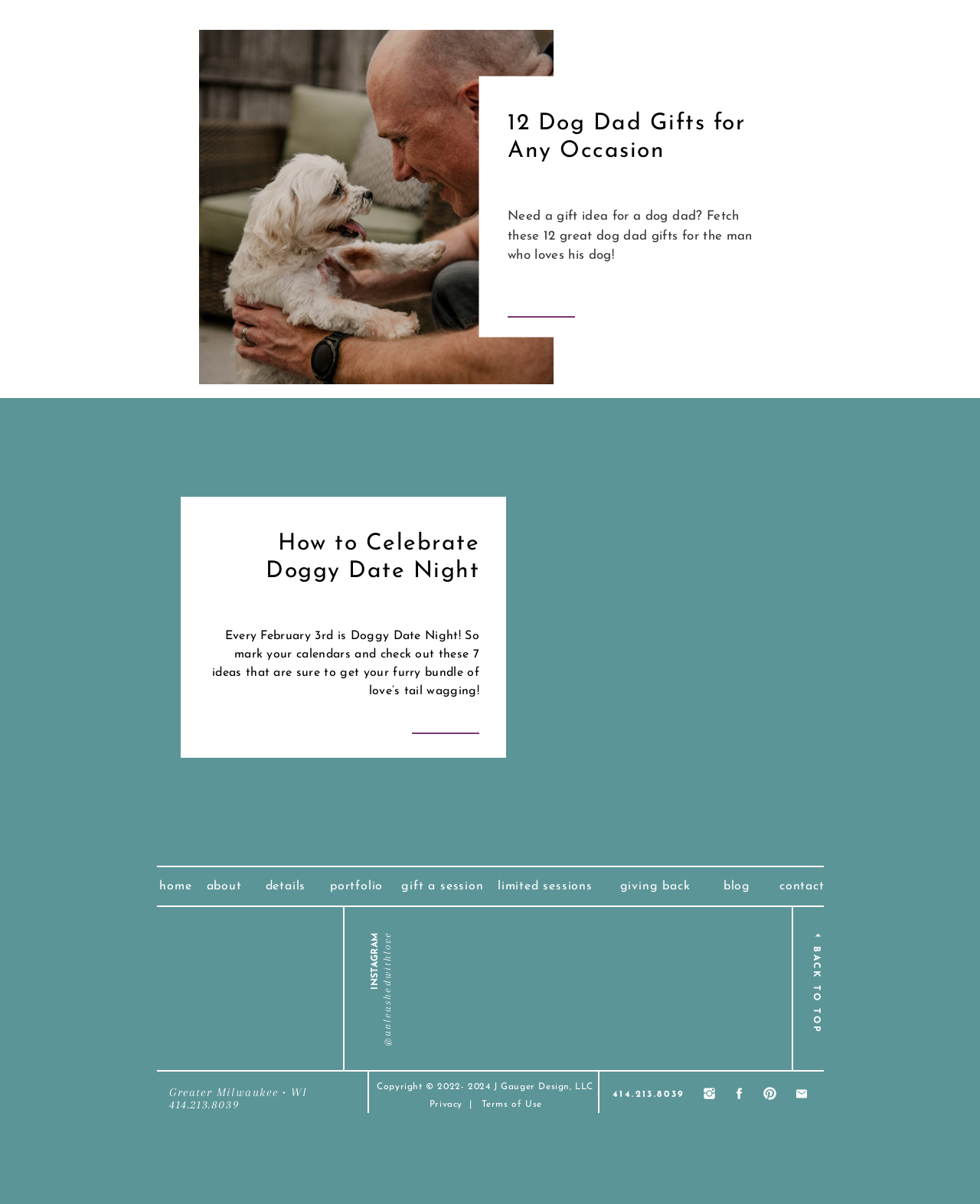What is the purpose of the link 'BACK TO TOP'?
Please describe in detail the information shown in the image to answer the question.

I found a link element with the text 'BACK TO TOP'. The purpose of this link is likely to allow users to quickly navigate back to the top of the webpage, especially after scrolling down to read the content.